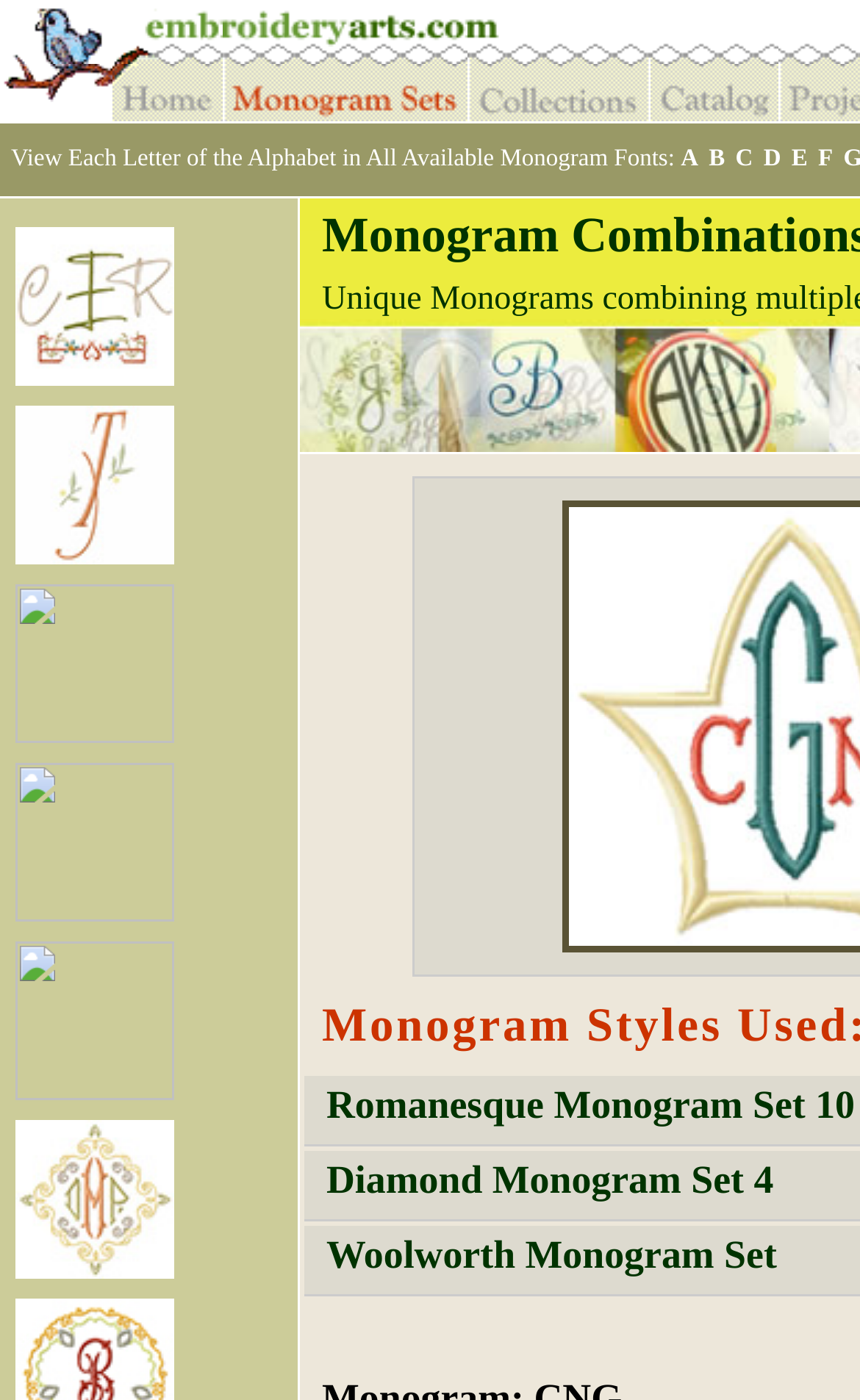Please identify the bounding box coordinates of the region to click in order to complete the given instruction: "Explore Romanesque Monogram Set 10". The coordinates should be four float numbers between 0 and 1, i.e., [left, top, right, bottom].

[0.379, 0.773, 0.994, 0.805]